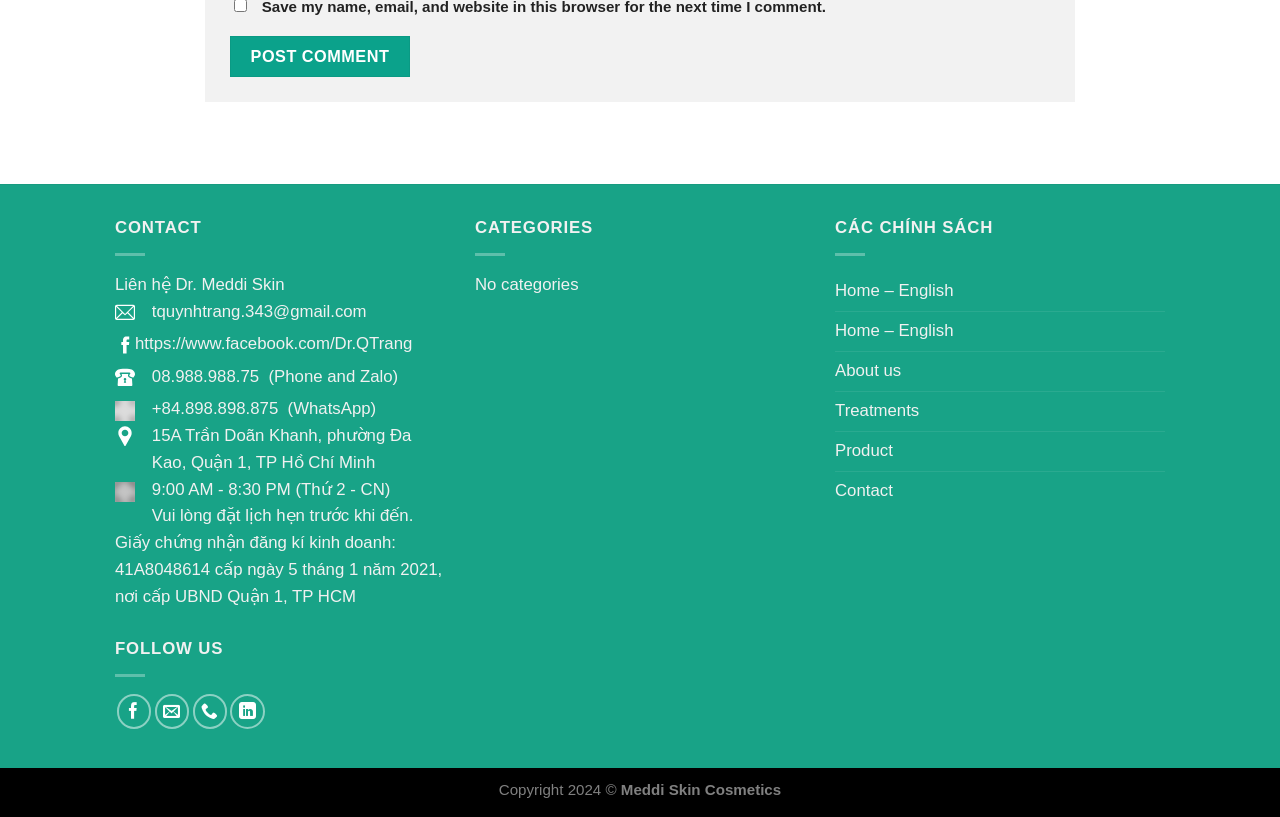What is the business registration certificate number?
Based on the screenshot, provide your answer in one word or phrase.

41A8048614